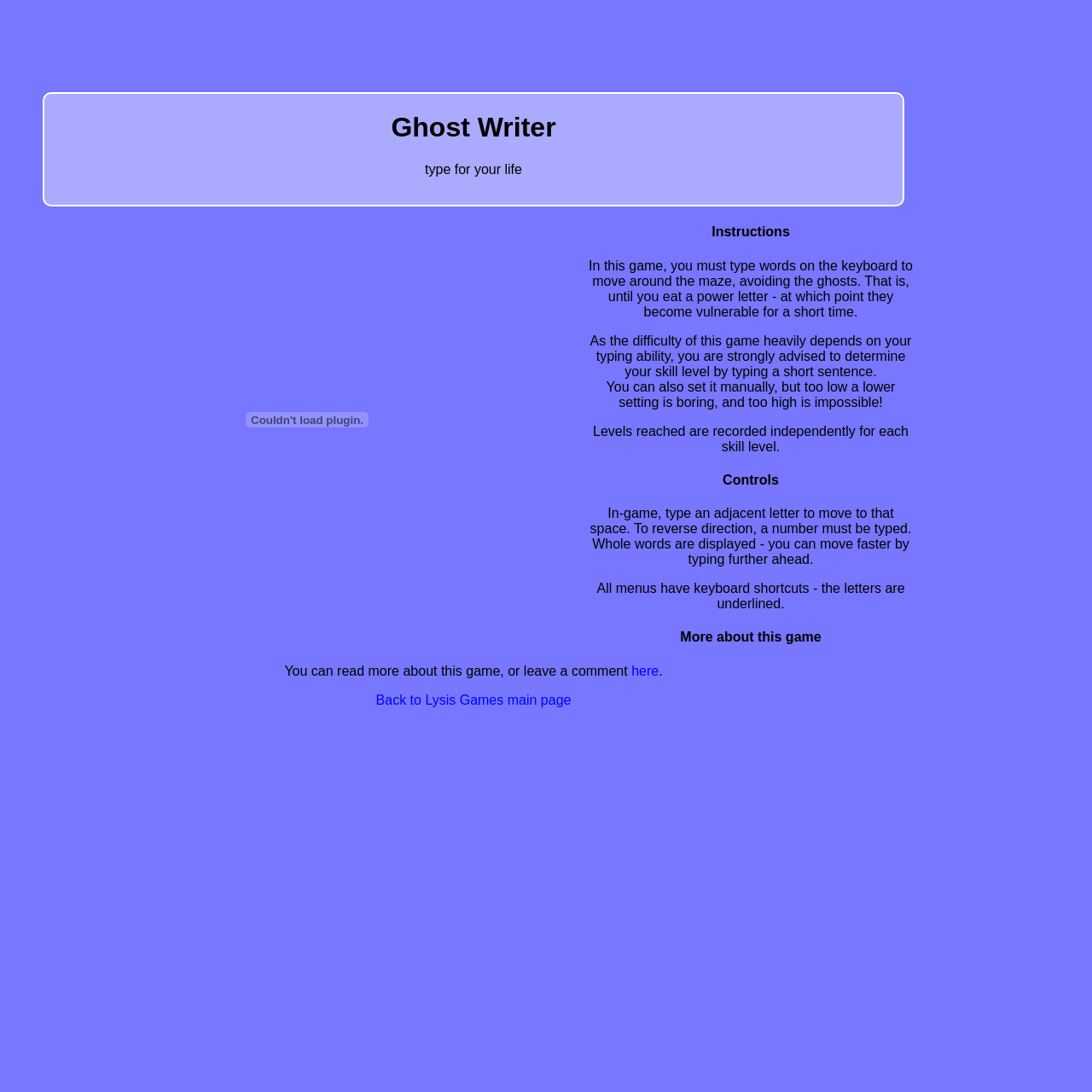Why is it recommended to determine your skill level? Using the information from the screenshot, answer with a single word or phrase.

To set difficulty level